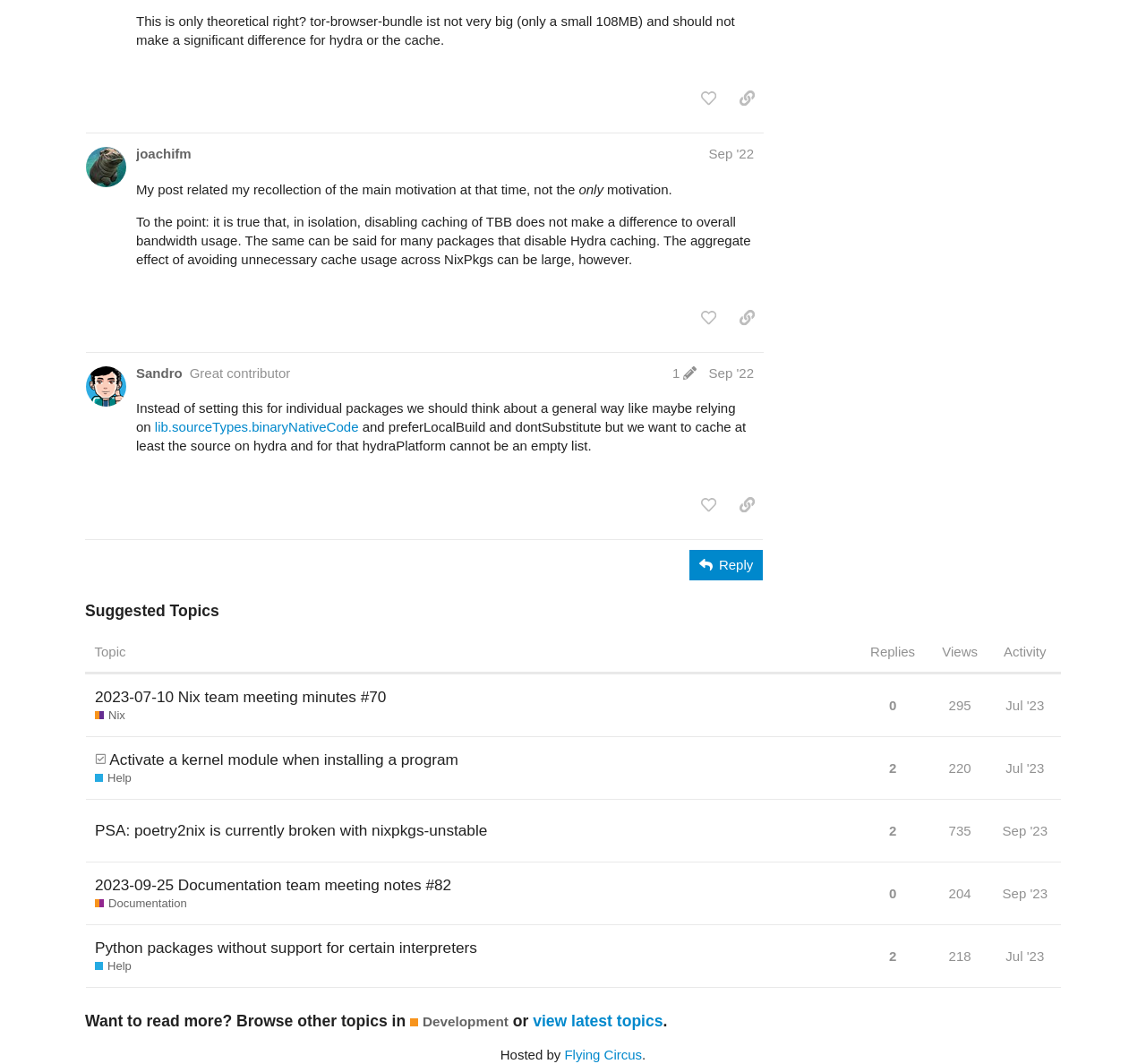Bounding box coordinates are given in the format (top-left x, top-left y, bottom-right x, bottom-right y). All values should be floating point numbers between 0 and 1. Provide the bounding box coordinate for the UI element described as: title="like this post"

[0.604, 0.461, 0.633, 0.49]